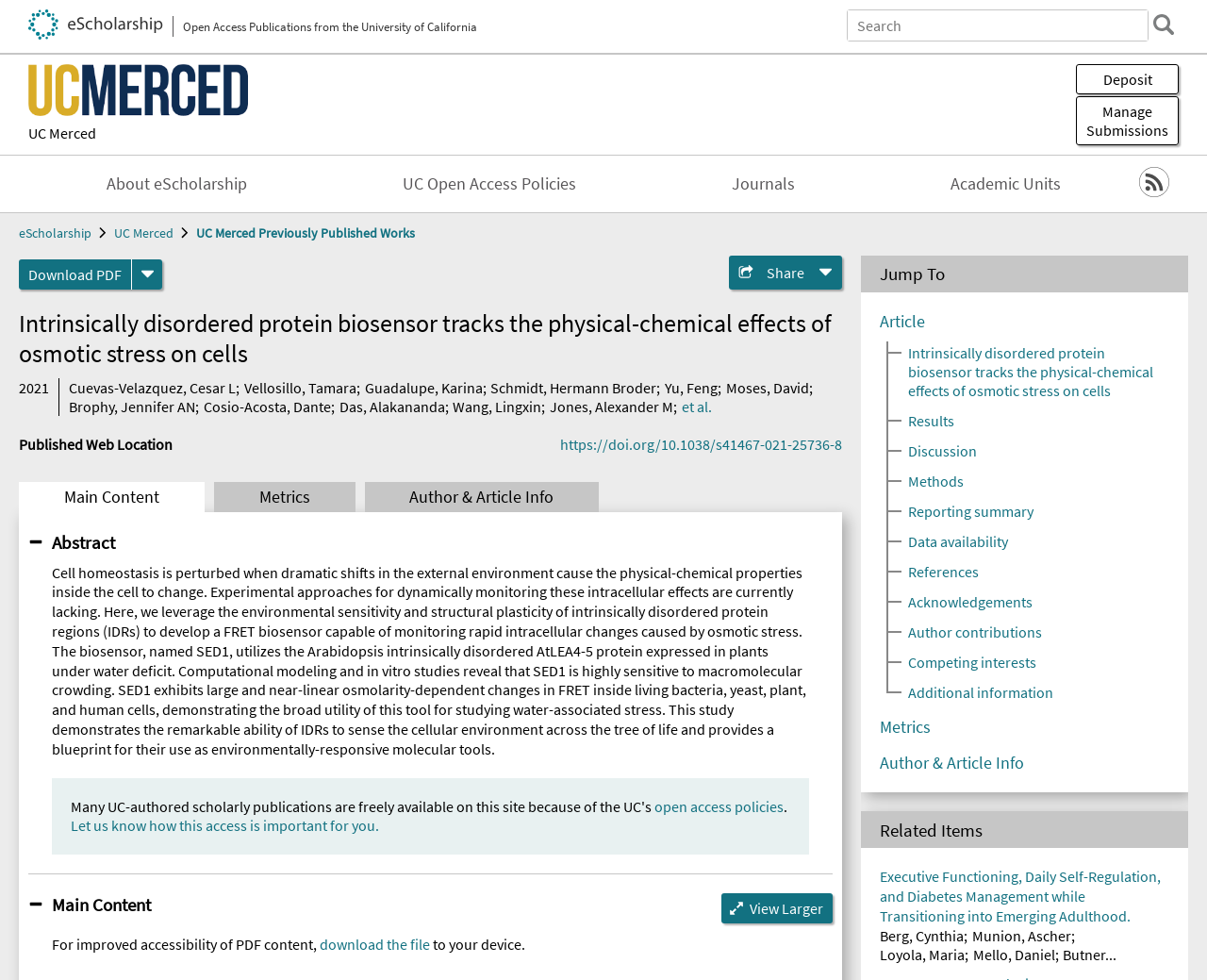Select the bounding box coordinates of the element I need to click to carry out the following instruction: "Deposit a new submission".

[0.891, 0.065, 0.977, 0.096]